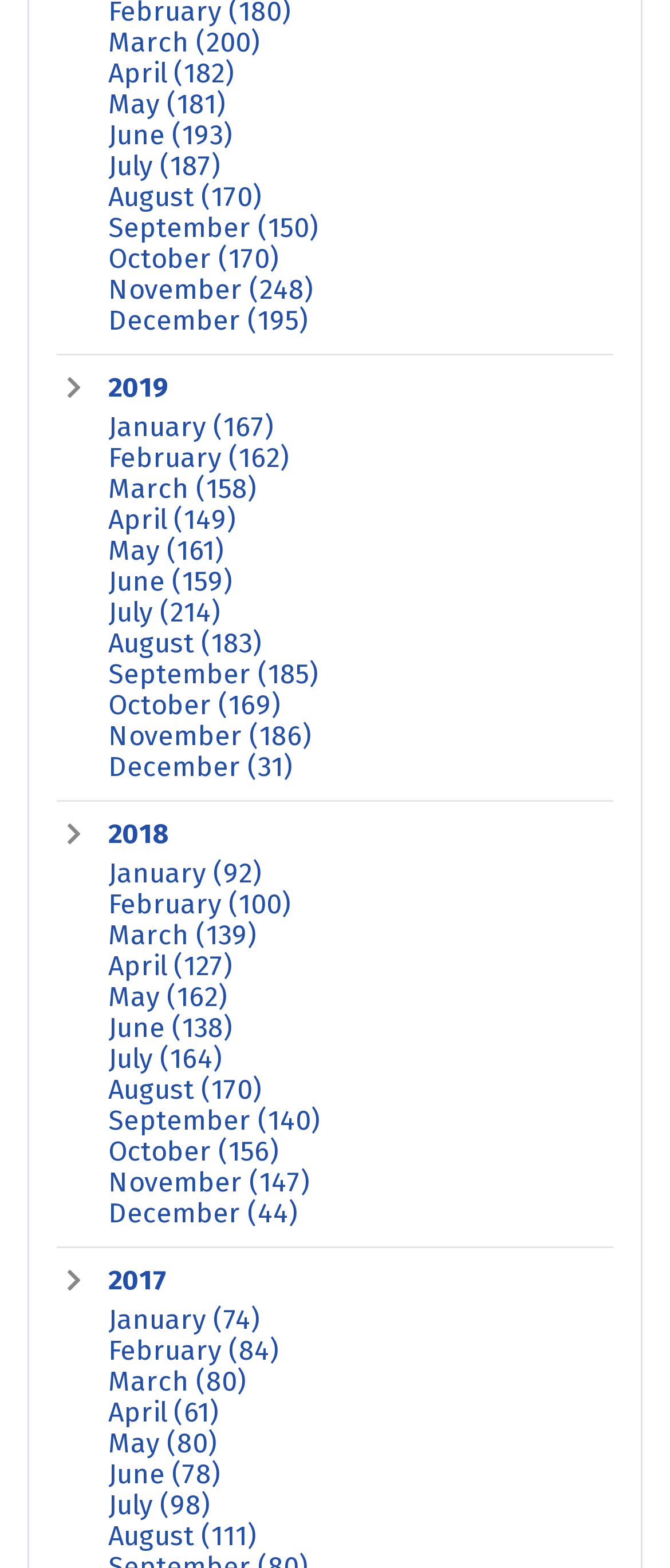Find the bounding box coordinates of the clickable region needed to perform the following instruction: "Browse 2018". The coordinates should be provided as four float numbers between 0 and 1, i.e., [left, top, right, bottom].

[0.162, 0.521, 0.254, 0.542]